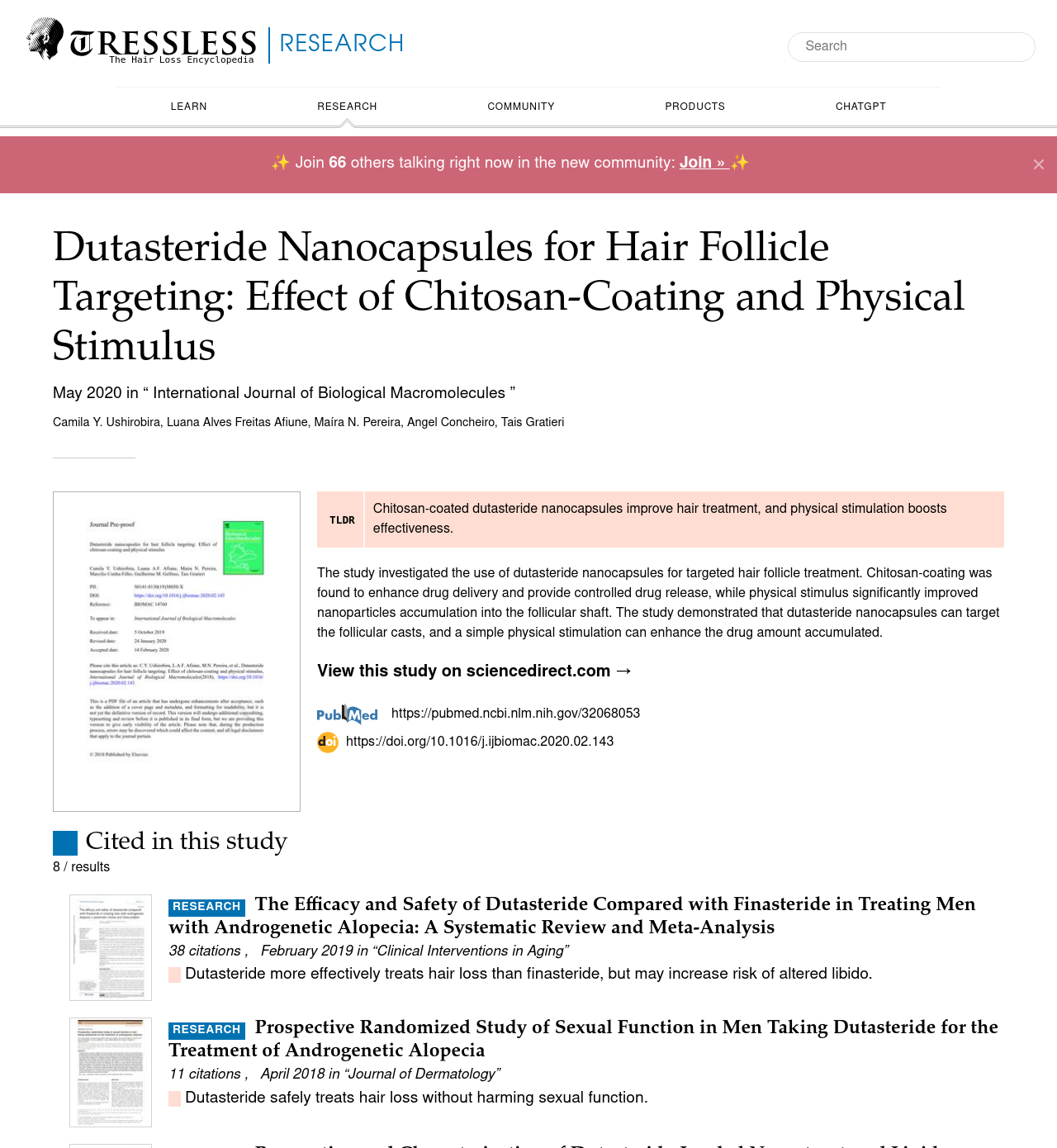Please provide the bounding box coordinates for the element that needs to be clicked to perform the instruction: "Search for a study". The coordinates must consist of four float numbers between 0 and 1, formatted as [left, top, right, bottom].

[0.746, 0.028, 0.98, 0.054]